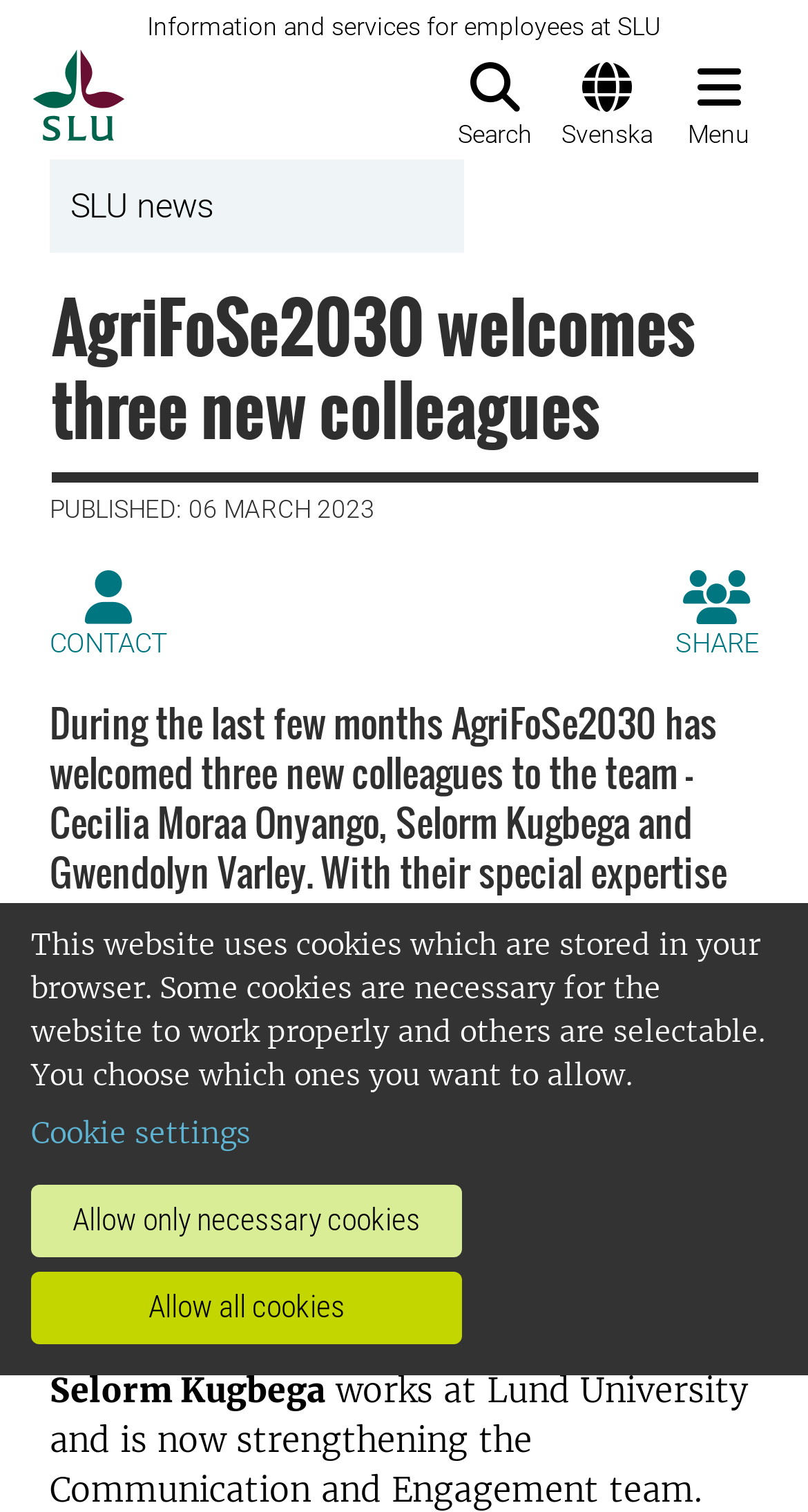Please find the bounding box for the UI component described as follows: "Allow only necessary cookies".

[0.038, 0.784, 0.572, 0.831]